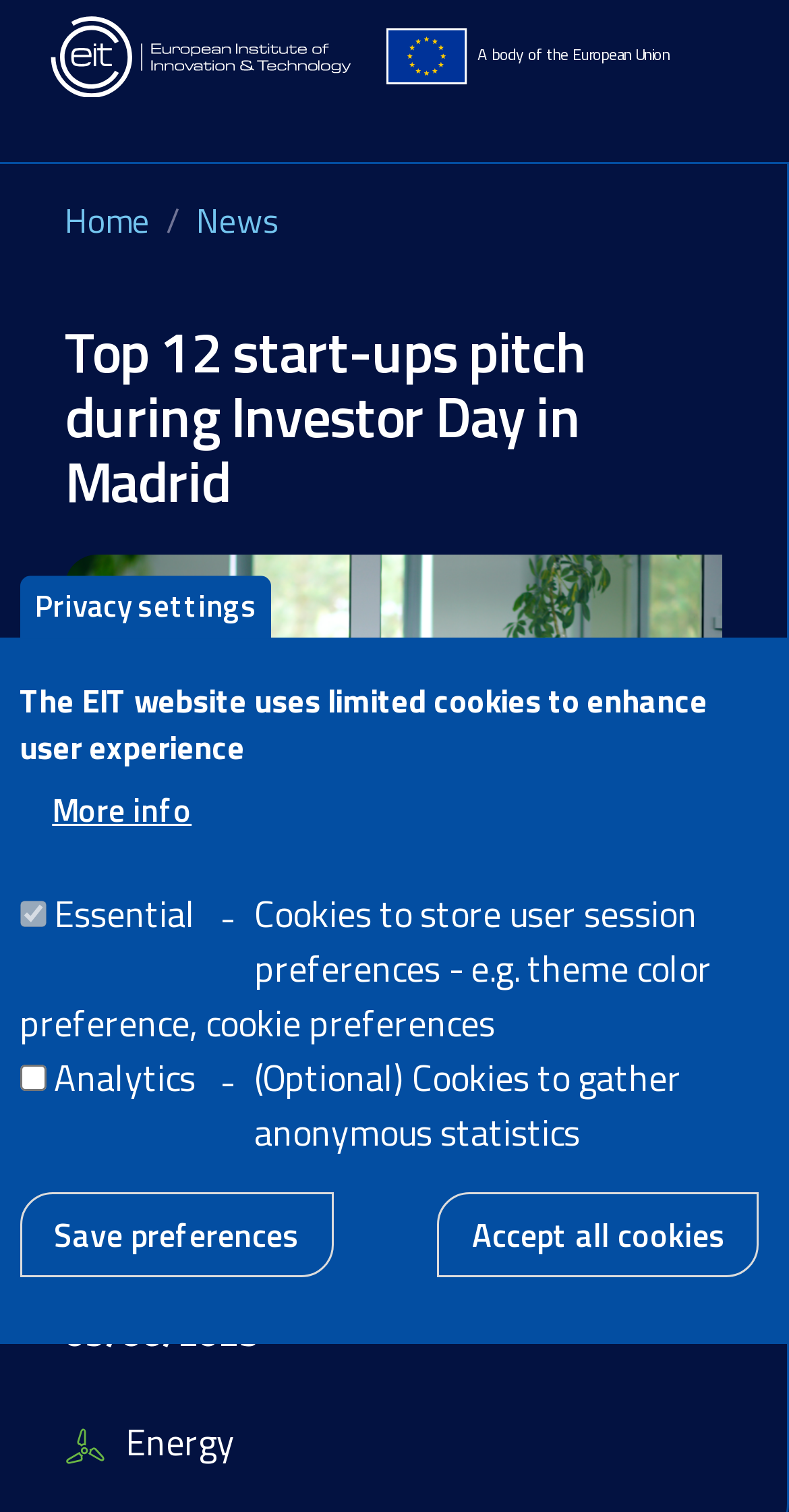Using the information from the screenshot, answer the following question thoroughly:
How many start-ups pitched during Investor Day in Madrid?

I read the main heading 'Top 12 start-ups pitch during Investor Day in Madrid' and extracted the number 12, which indicates the number of start-ups that pitched during the event.